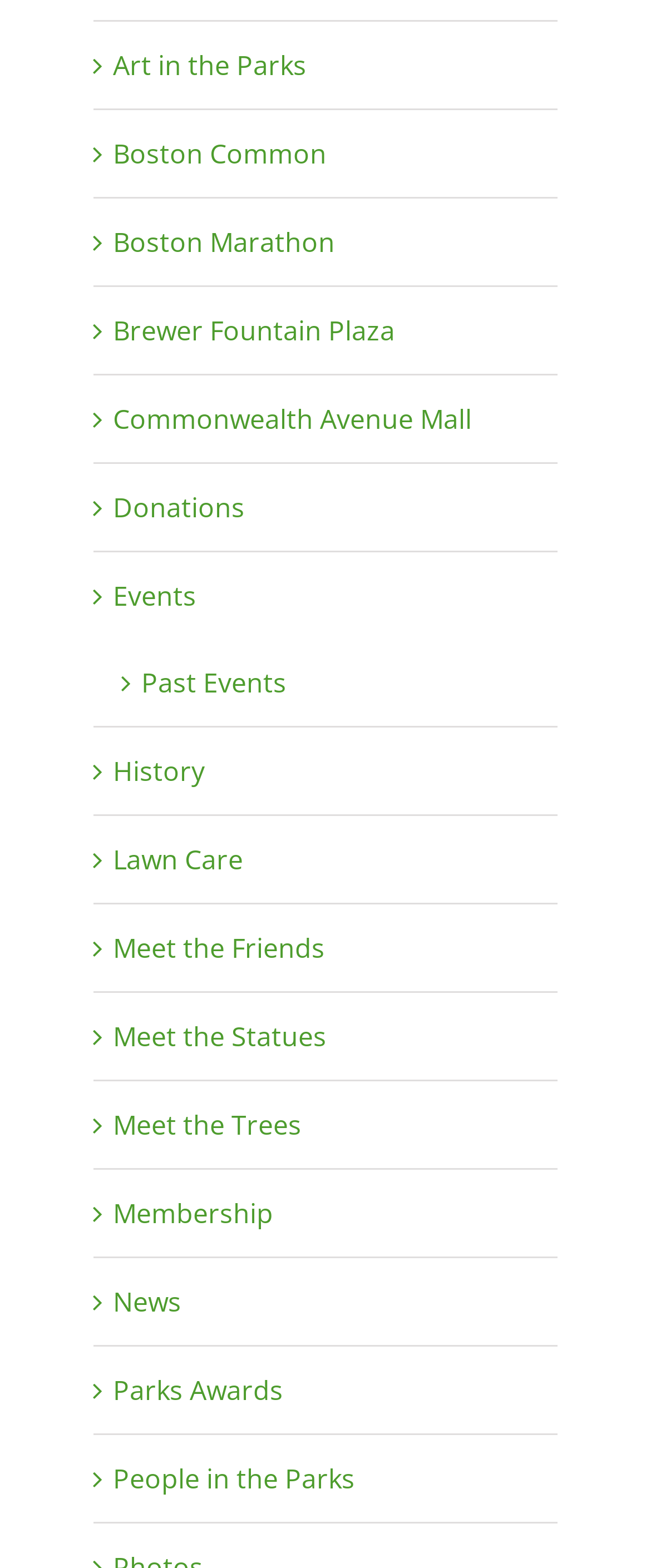Provide a single word or phrase to answer the given question: 
What is the link below 'Boston Marathon'?

Brewer Fountain Plaza